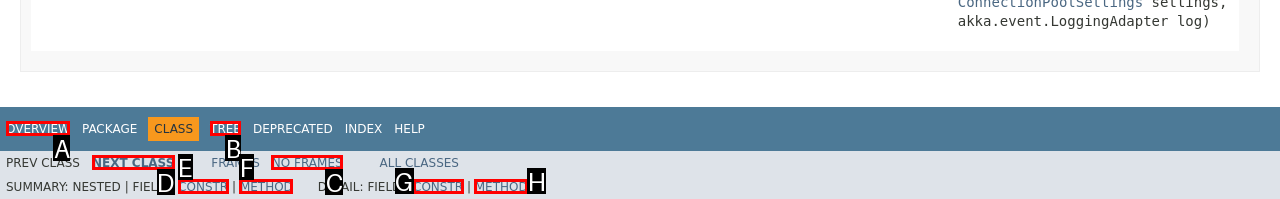Specify which HTML element I should click to complete this instruction: view next class Answer with the letter of the relevant option.

D